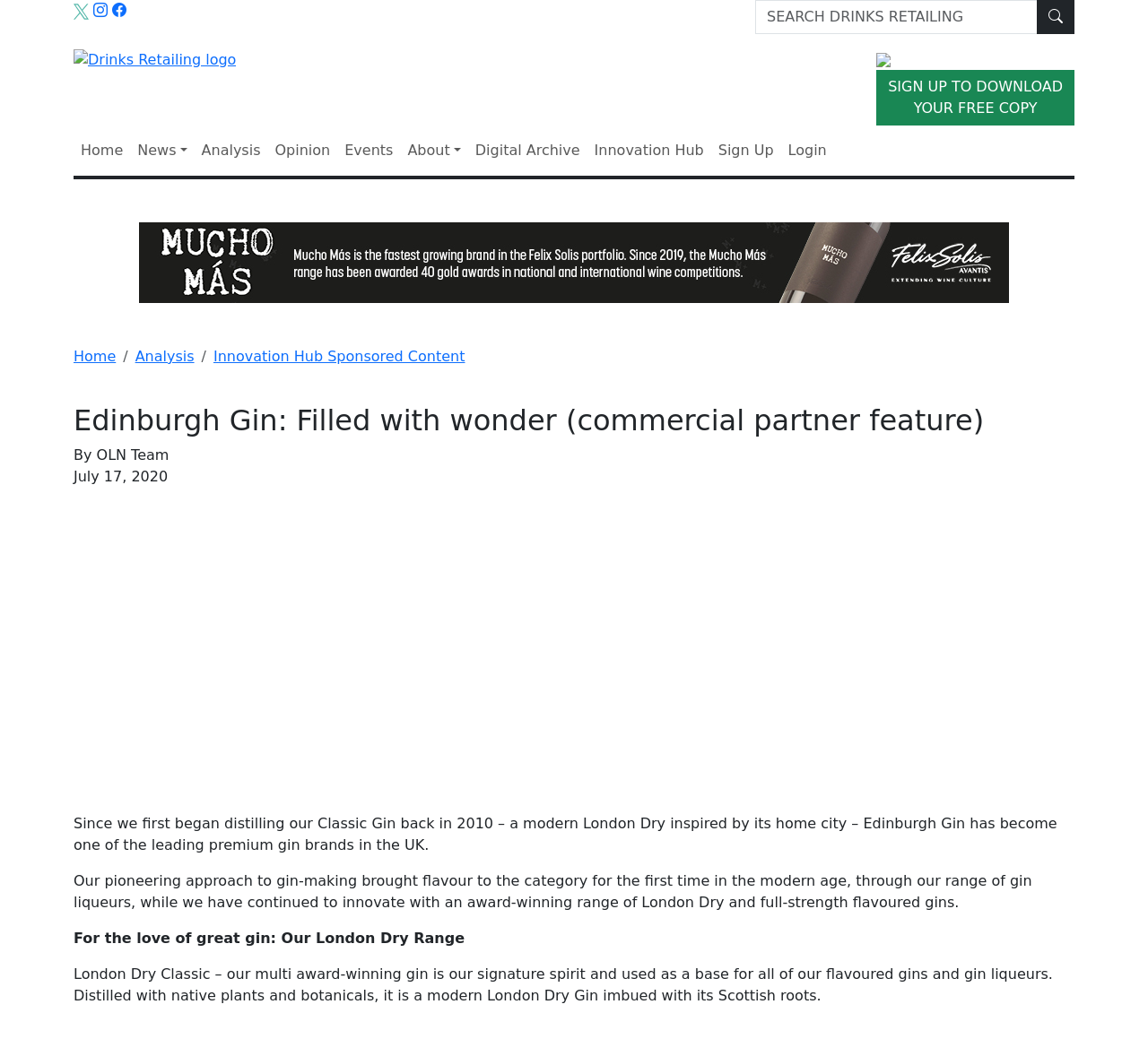Please respond in a single word or phrase: 
What type of content is available on the website?

News, Analysis, Opinion, Events